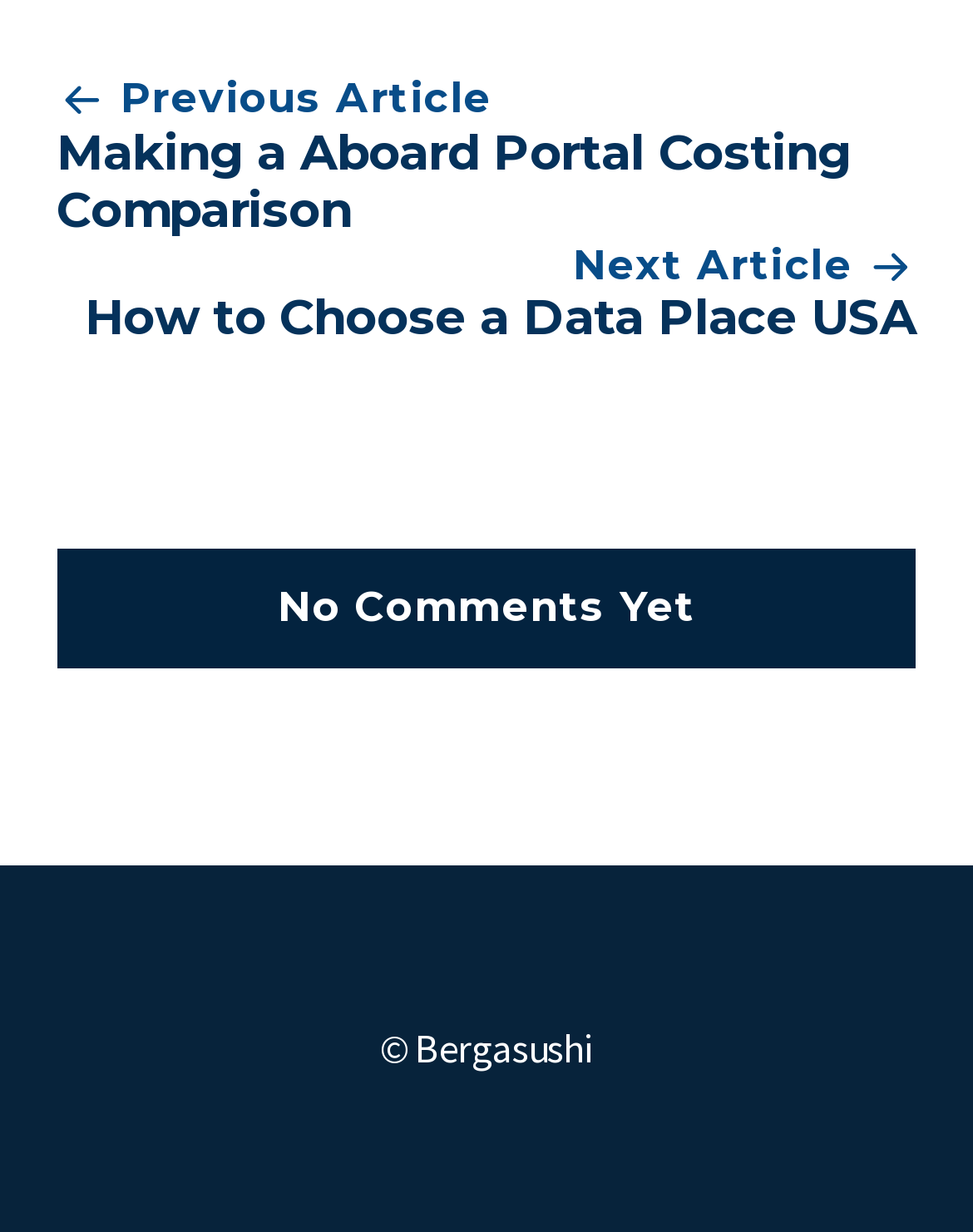What is the title of the next article?
Answer the question with a detailed explanation, including all necessary information.

I found the title of the next article by looking at the navigation section at the top of the webpage, where it says 'Post navigation'. Under this section, I found a link with the text 'How to Choose a Data Place USA', which I assume is the title of the next article.